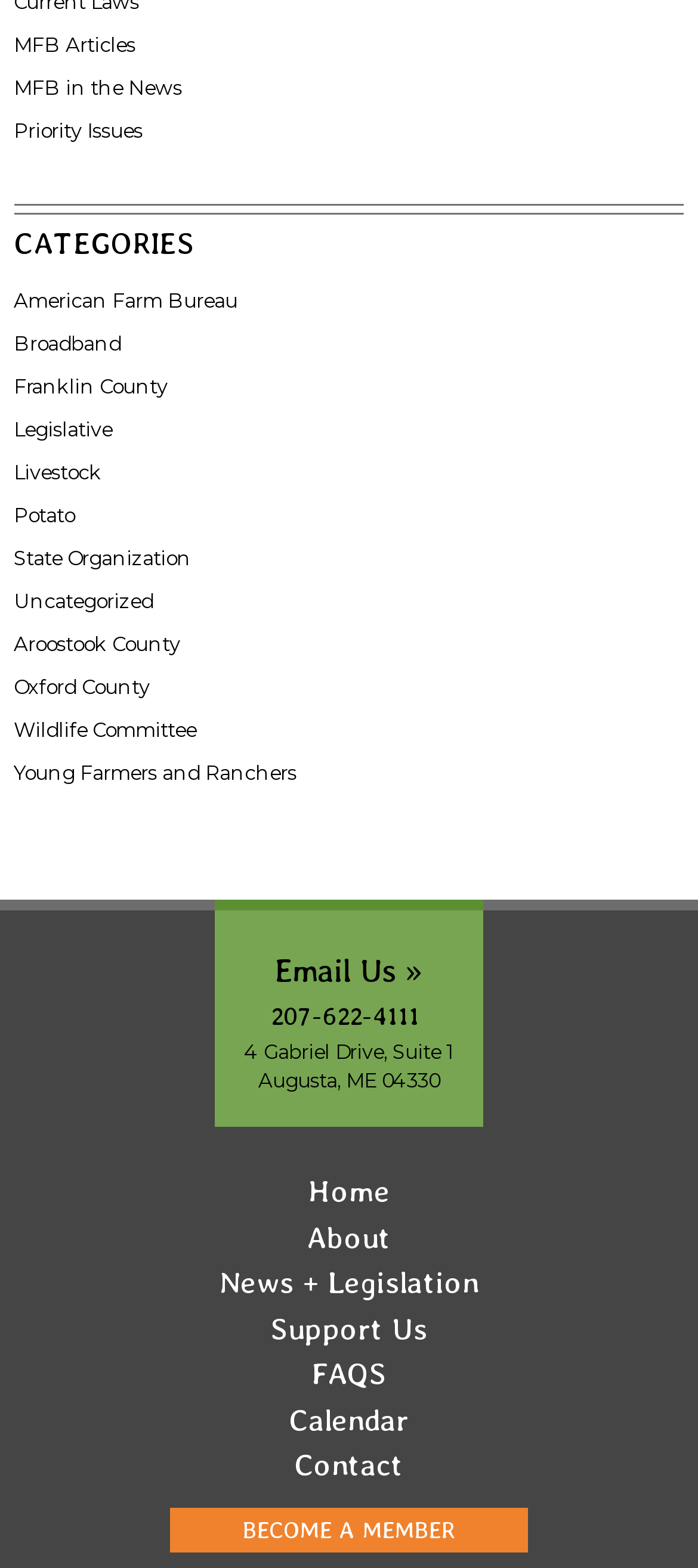Please give the bounding box coordinates of the area that should be clicked to fulfill the following instruction: "Become a member". The coordinates should be in the format of four float numbers from 0 to 1, i.e., [left, top, right, bottom].

[0.244, 0.961, 0.756, 0.99]